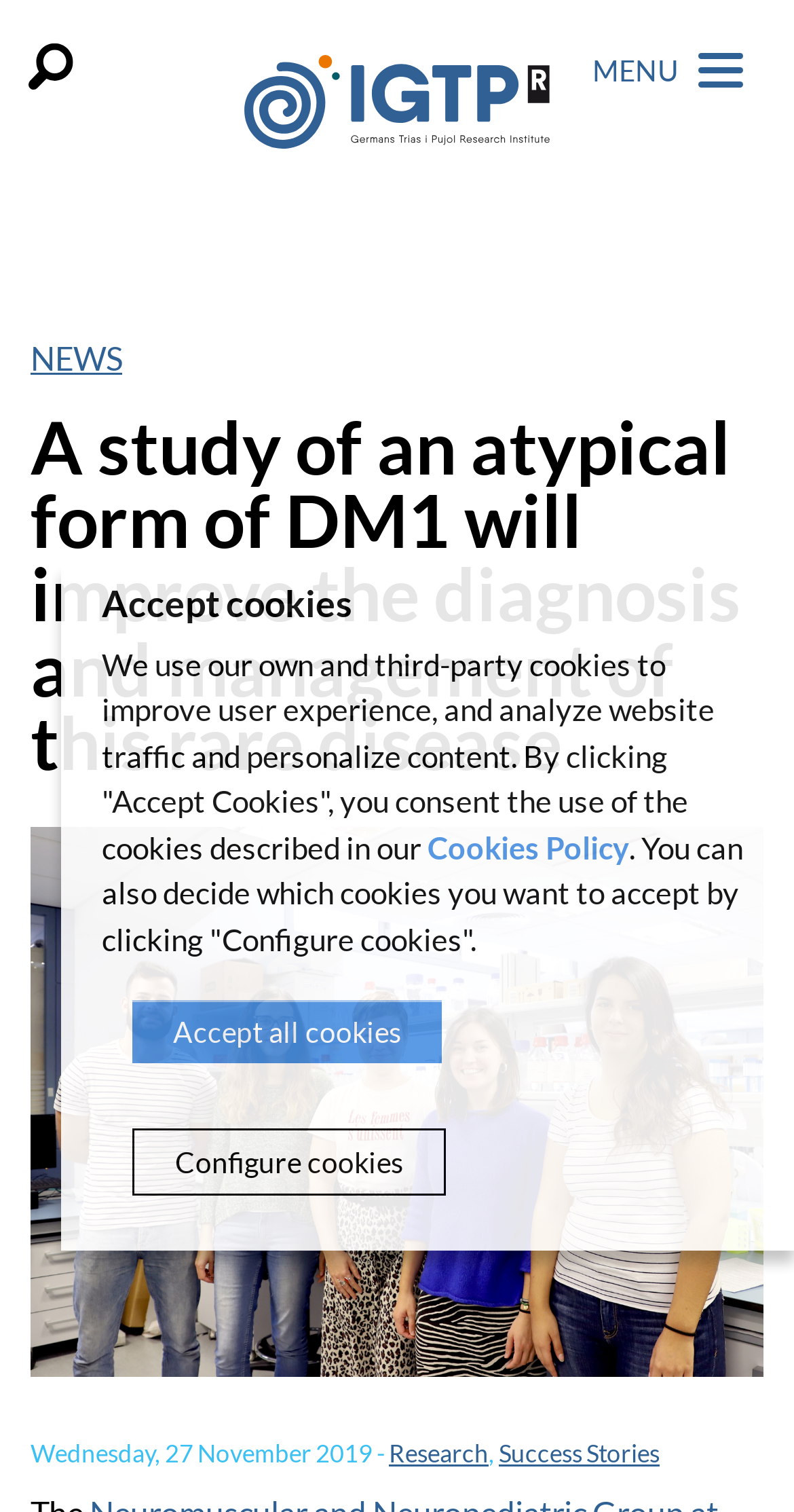Find the bounding box coordinates for the area that should be clicked to accomplish the instruction: "Search for something".

[0.036, 0.028, 0.092, 0.059]